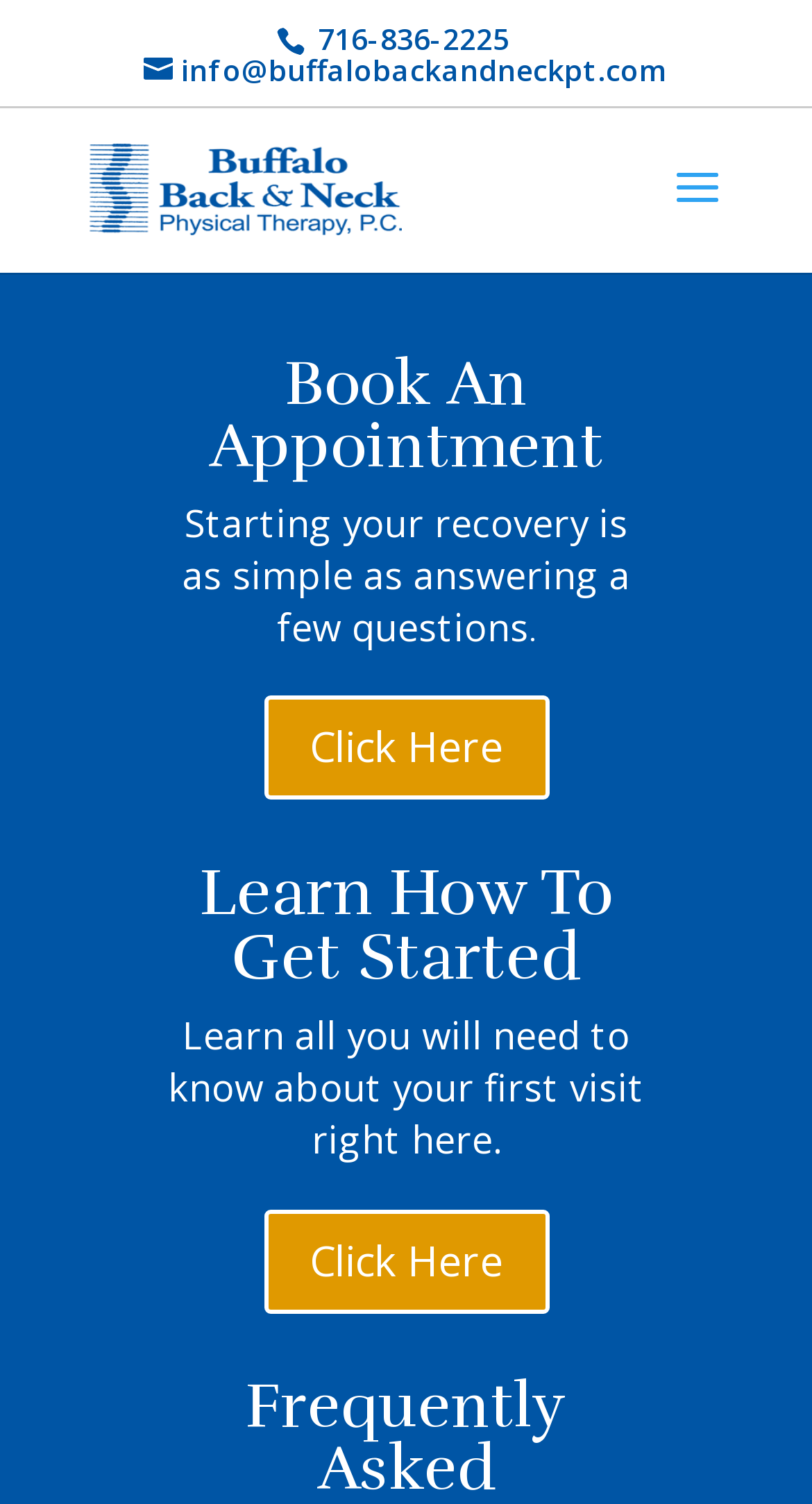Analyze the image and answer the question with as much detail as possible: 
What is the purpose of the search box?

The search box is located at the top of the webpage, with a bounding box of [0.5, 0.071, 0.9, 0.072]. It has a label 'Search for:' and is likely used to search for information related to back pain and treatment on the website.